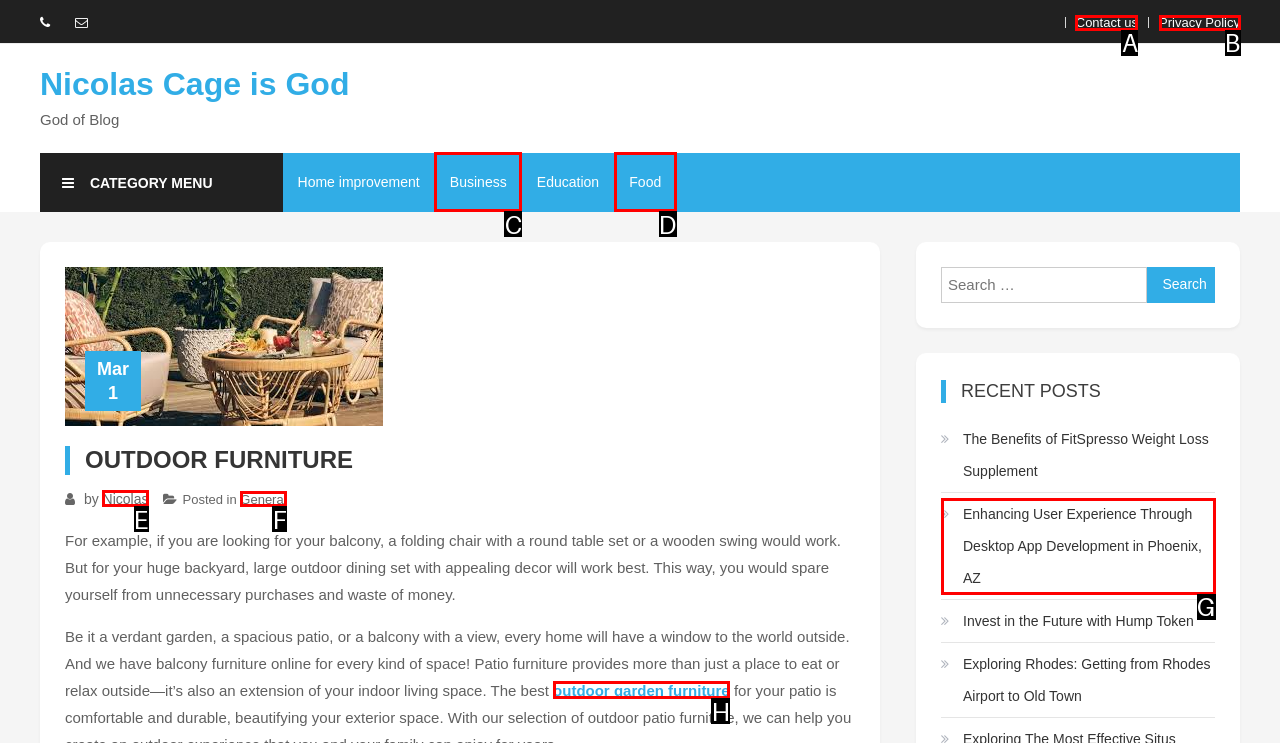Choose the UI element that best aligns with the description: General
Respond with the letter of the chosen option directly.

F